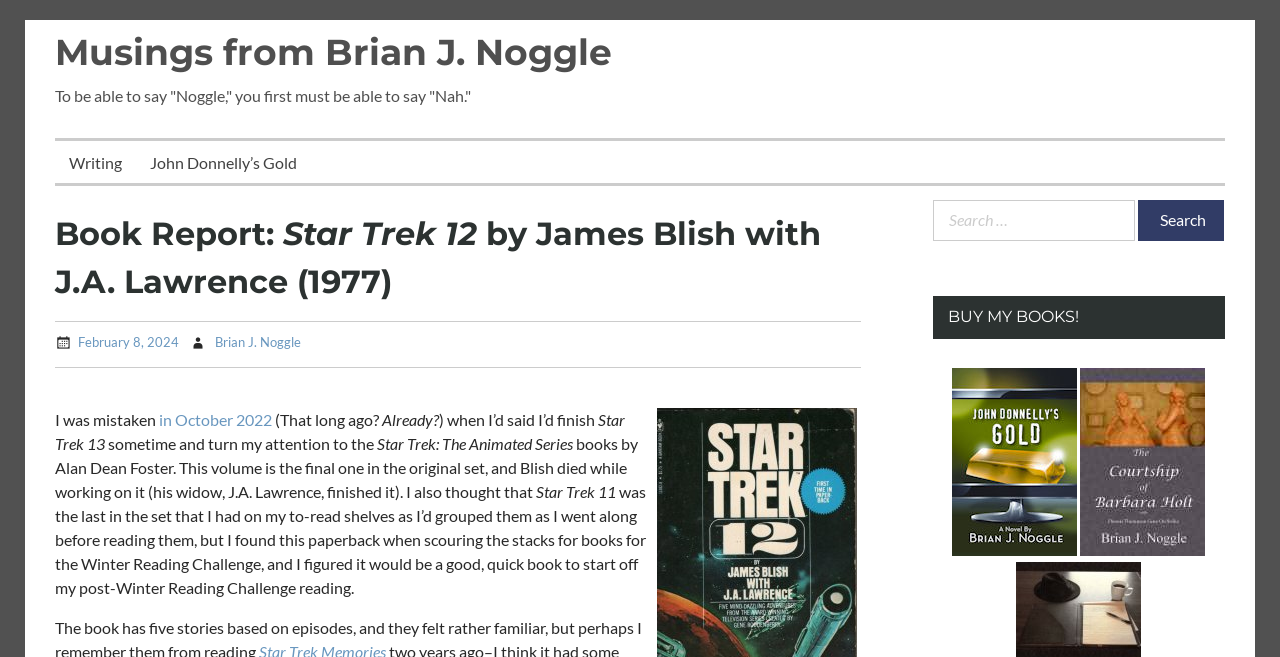Give the bounding box coordinates for the element described as: "parent_node: Search for: value="Search"".

[0.889, 0.304, 0.956, 0.367]